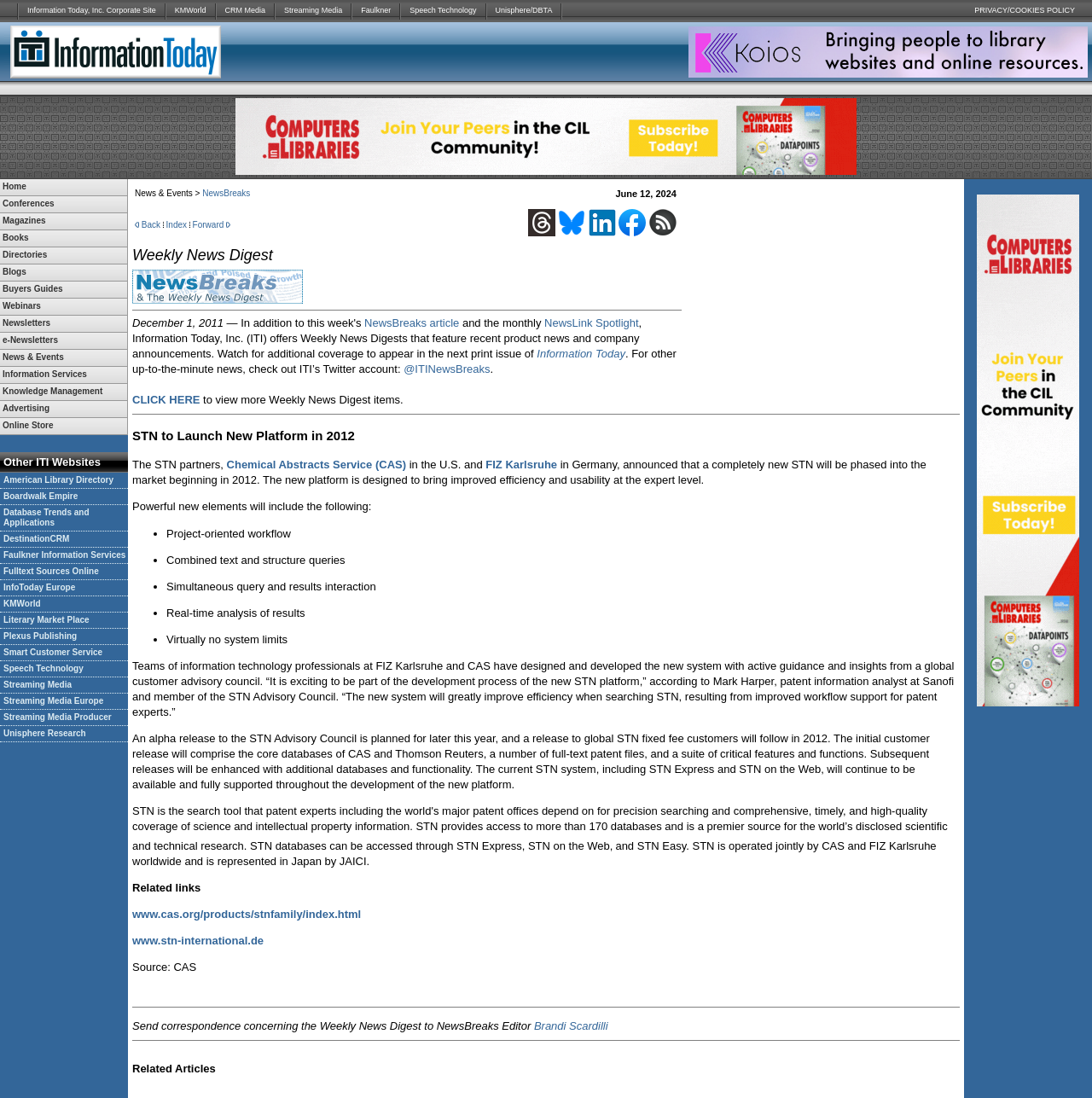Provide your answer to the question using just one word or phrase: What is the purpose of the 'Buyers Guides' section?

To provide guides for buyers